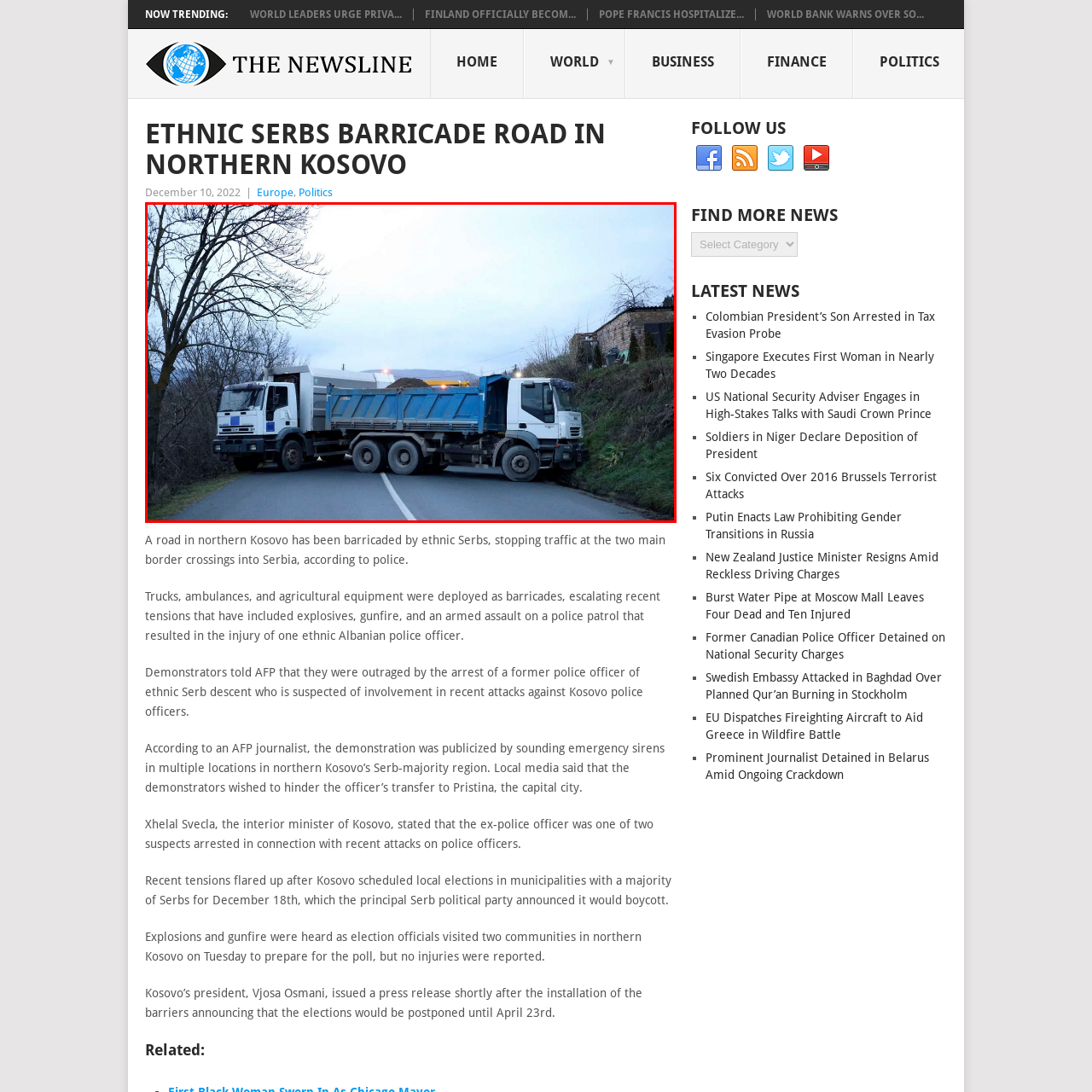Concentrate on the image bordered by the red line and give a one-word or short phrase answer to the following question:
What time of day is it in the image?

early evening